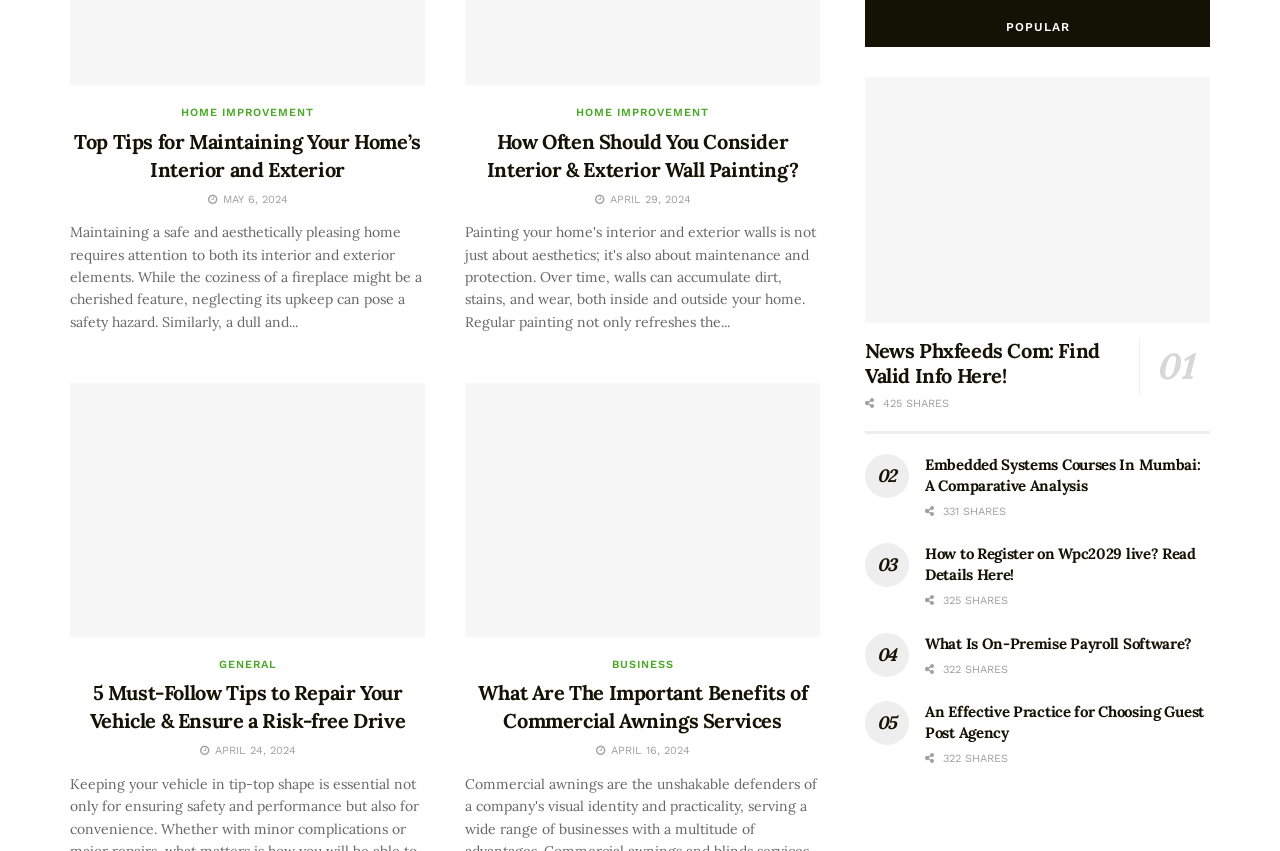Give a short answer using one word or phrase for the question:
What is the category of the article '5 Must-Follow Tips to Repair Your Vehicle & Ensure a Risk-free Drive'?

GENERAL